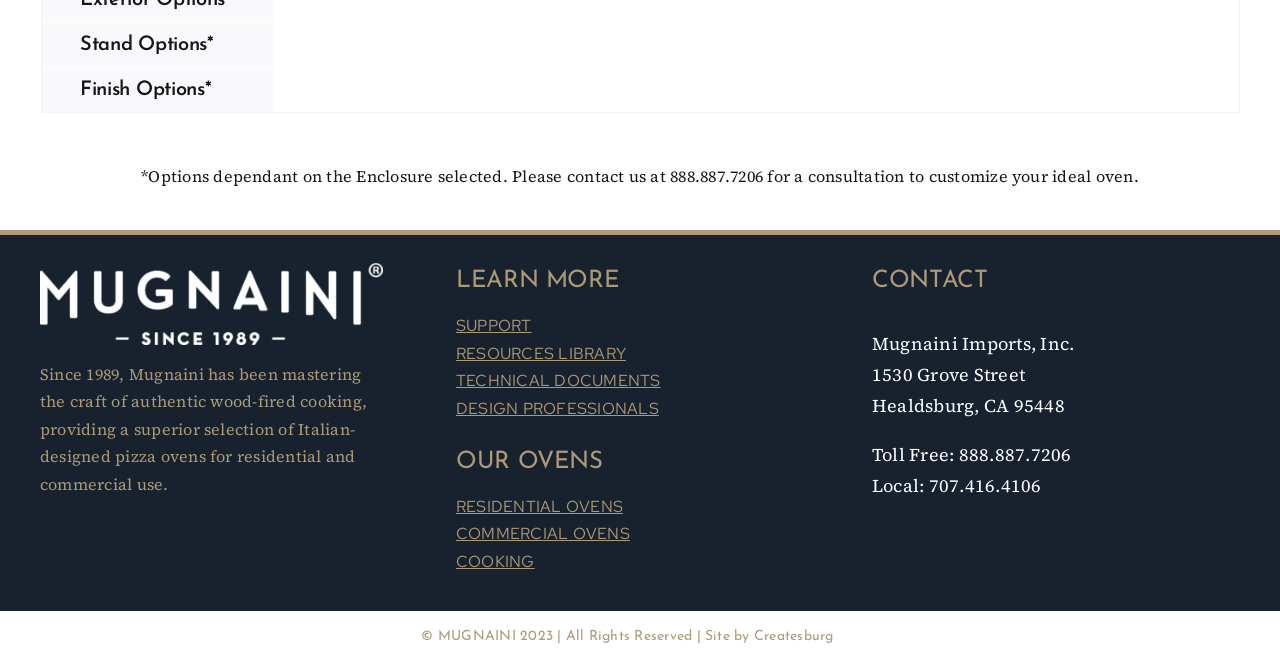Kindly respond to the following question with a single word or a brief phrase: 
What type of resources are available in the 'RESOURCES LIBRARY'?

Technical documents